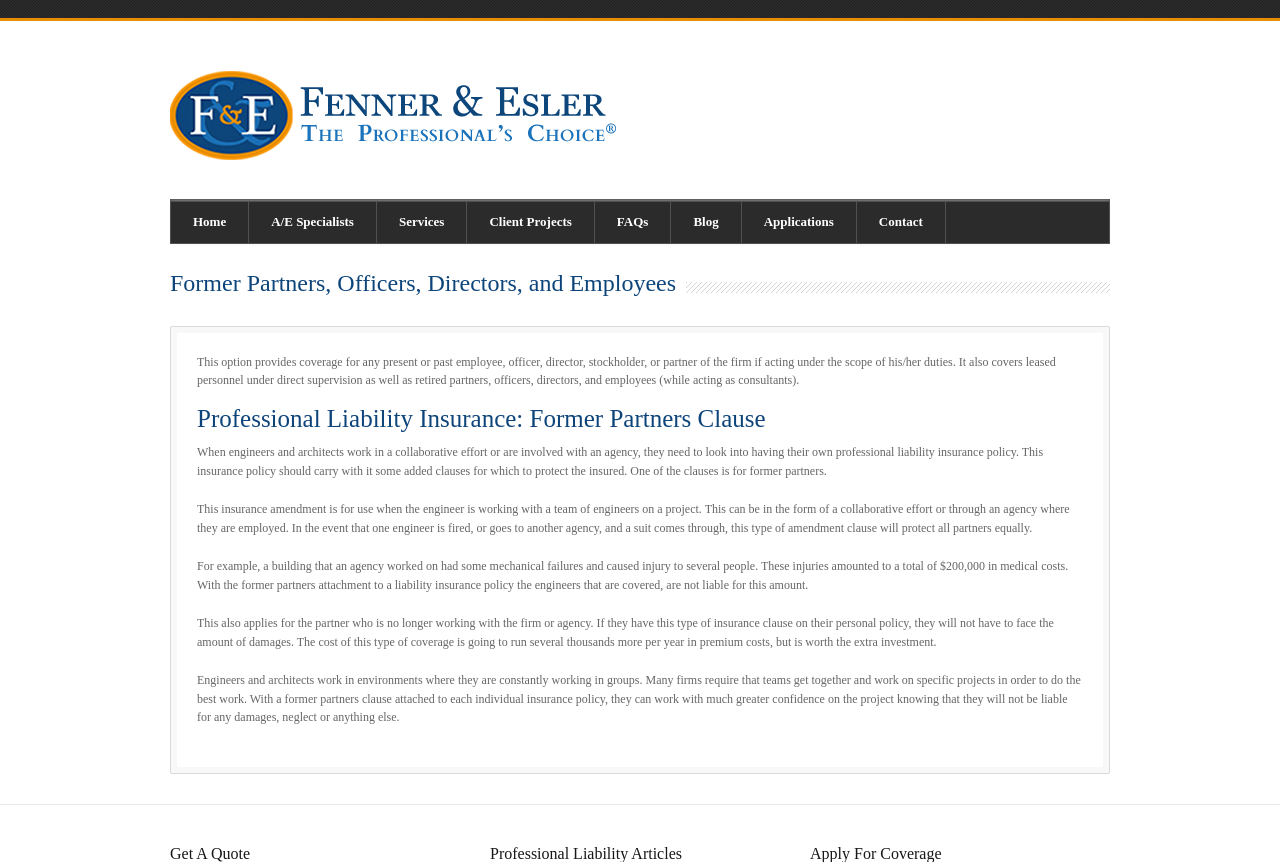Give a one-word or short-phrase answer to the following question: 
What is an example of a situation where the 'Former Partners Clause' applies?

Building mechanical failure